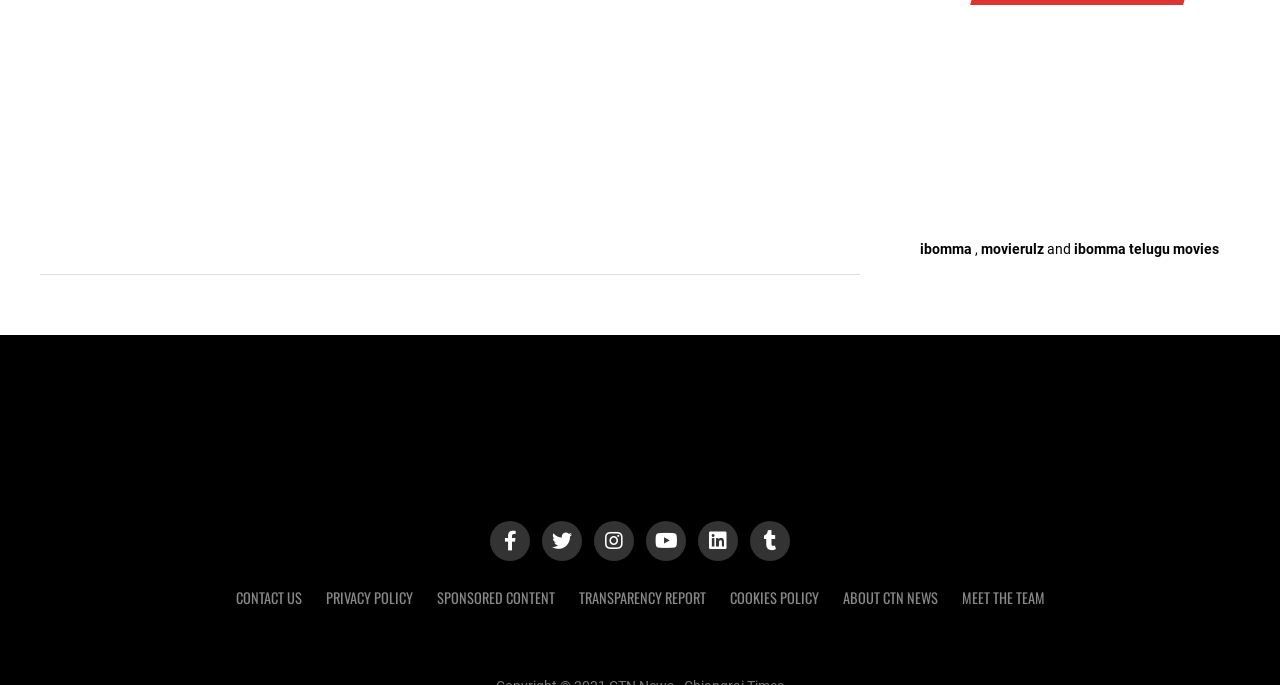Identify the bounding box coordinates of the element that should be clicked to fulfill this task: "go to movierulz". The coordinates should be provided as four float numbers between 0 and 1, i.e., [left, top, right, bottom].

[0.766, 0.351, 0.816, 0.376]